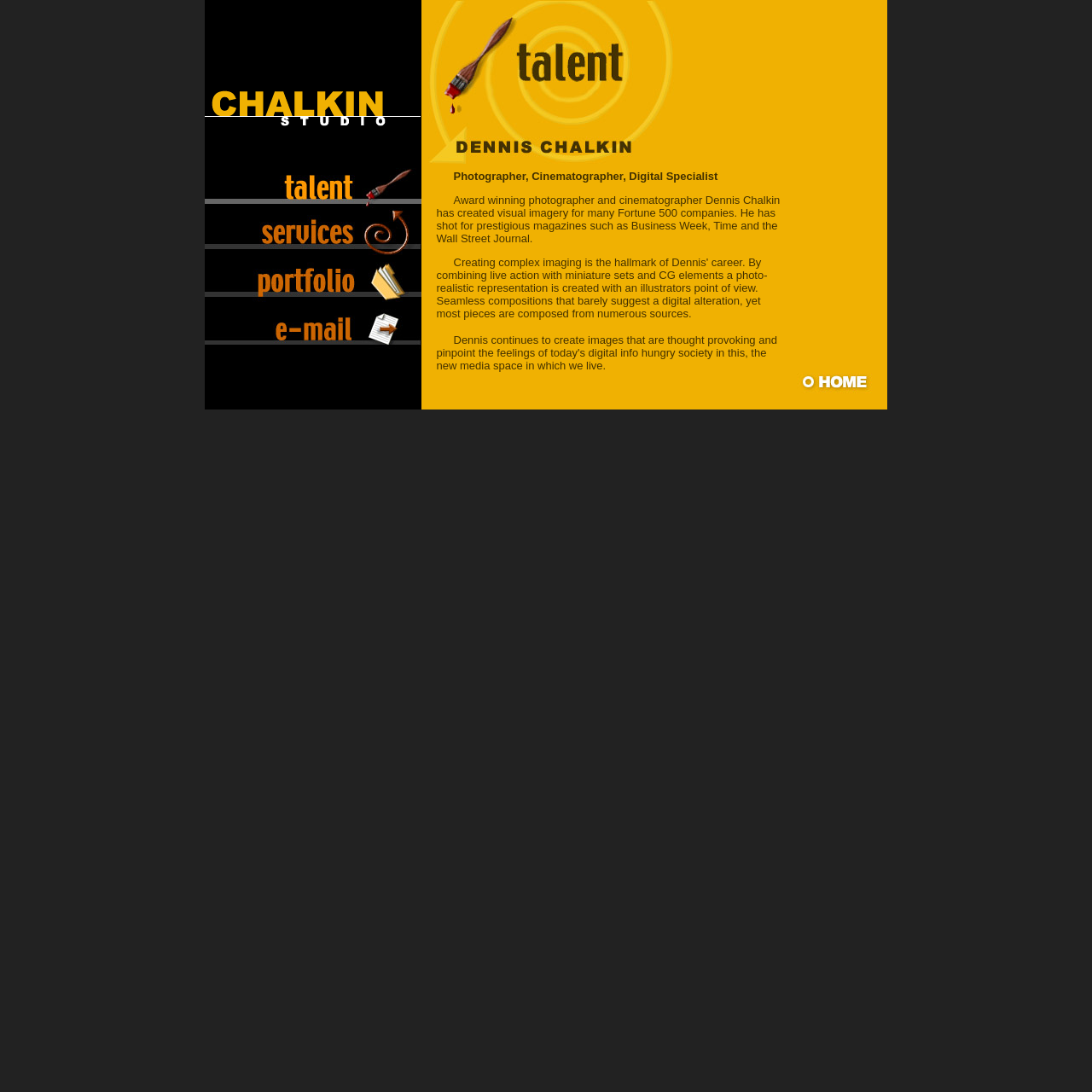Using the provided element description, identify the bounding box coordinates as (top-left x, top-left y, bottom-right x, bottom-right y). Ensure all values are between 0 and 1. Description: name="nav_services"

[0.187, 0.223, 0.386, 0.236]